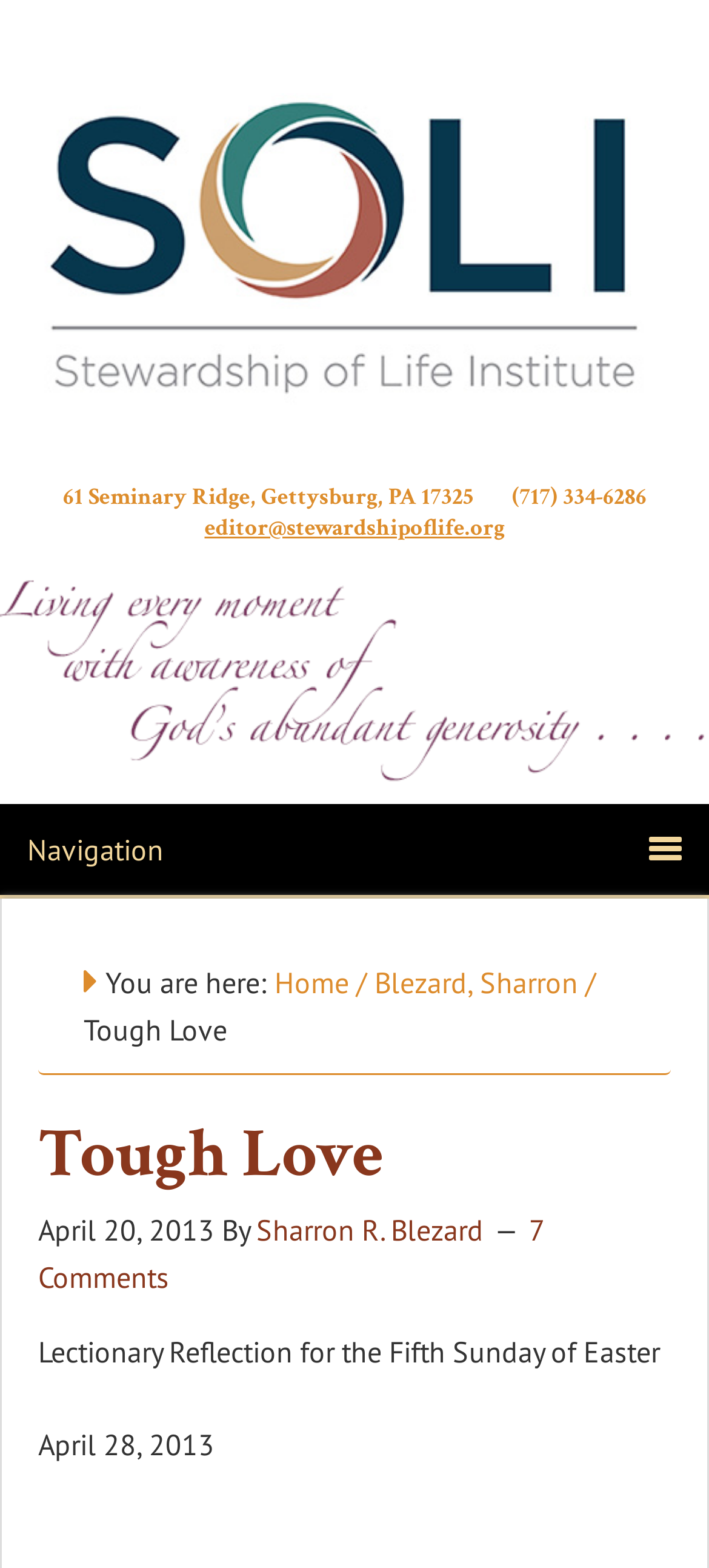Please specify the bounding box coordinates in the format (top-left x, top-left y, bottom-right x, bottom-right y), with values ranging from 0 to 1. Identify the bounding box for the UI component described as follows: Blezard, Sharron

[0.528, 0.615, 0.815, 0.638]